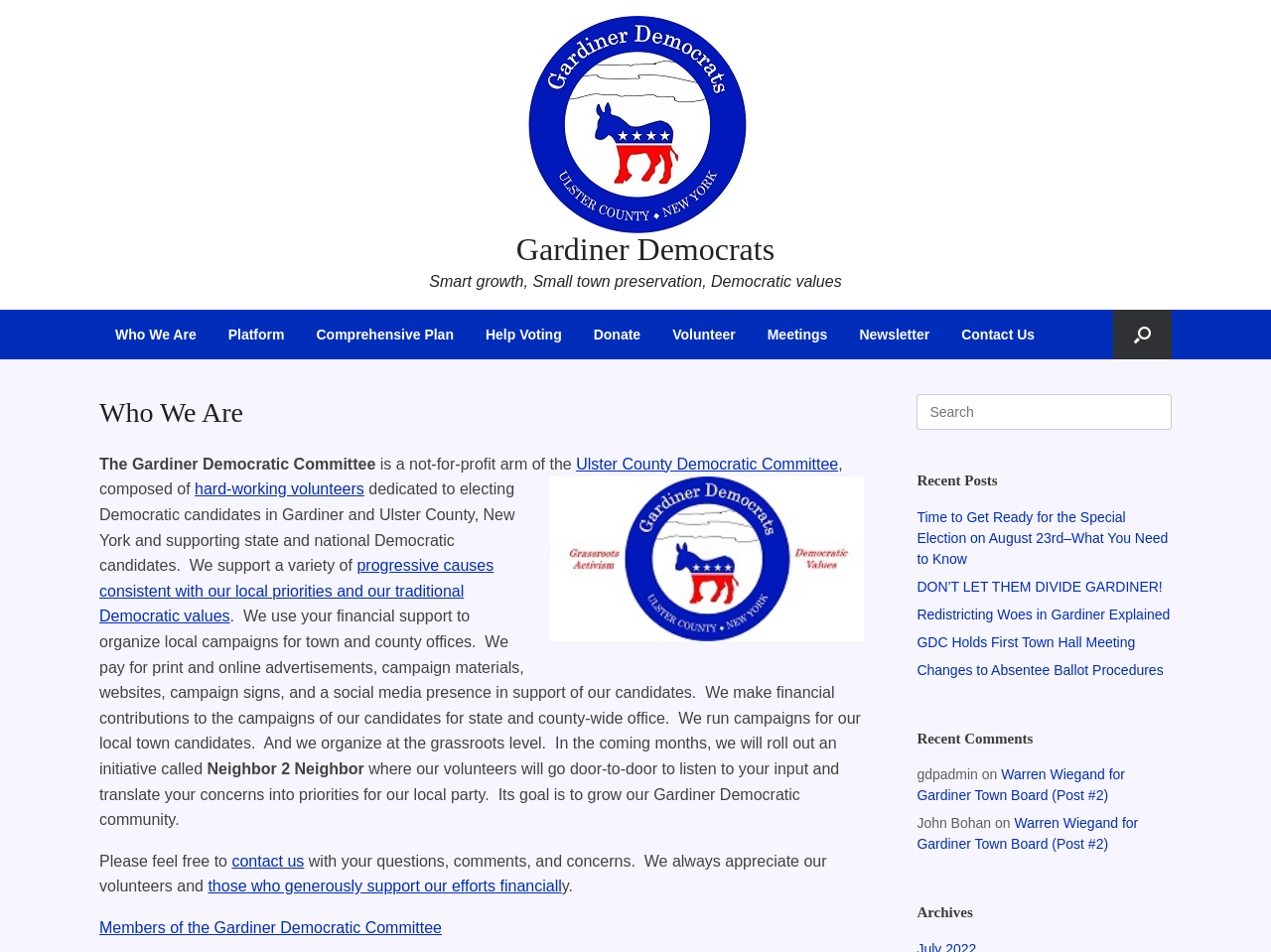Please indicate the bounding box coordinates of the element's region to be clicked to achieve the instruction: "Open the search". Provide the coordinates as four float numbers between 0 and 1, i.e., [left, top, right, bottom].

[0.876, 0.325, 0.922, 0.377]